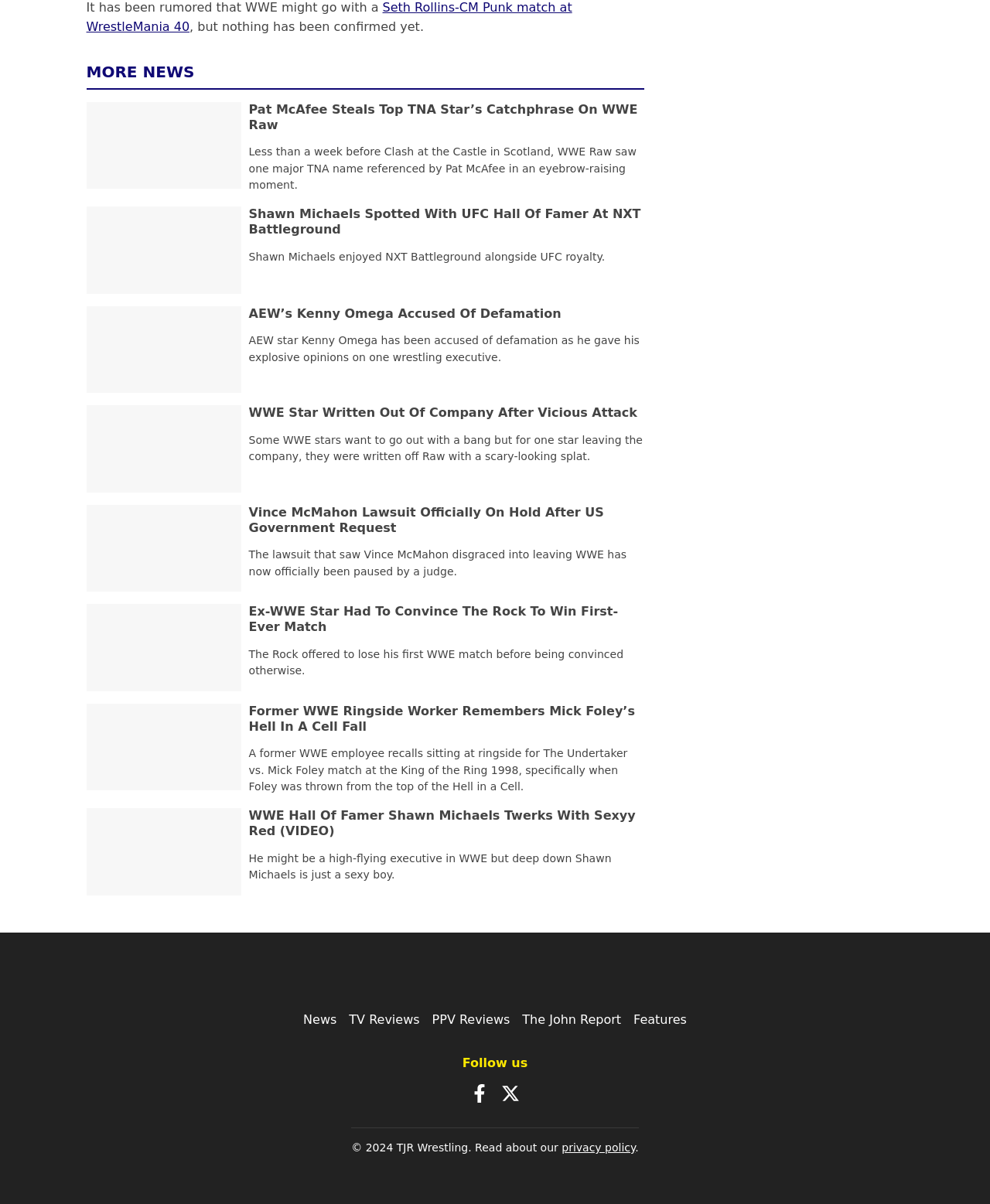Please identify the coordinates of the bounding box for the clickable region that will accomplish this instruction: "Check the privacy policy".

[0.567, 0.948, 0.642, 0.958]